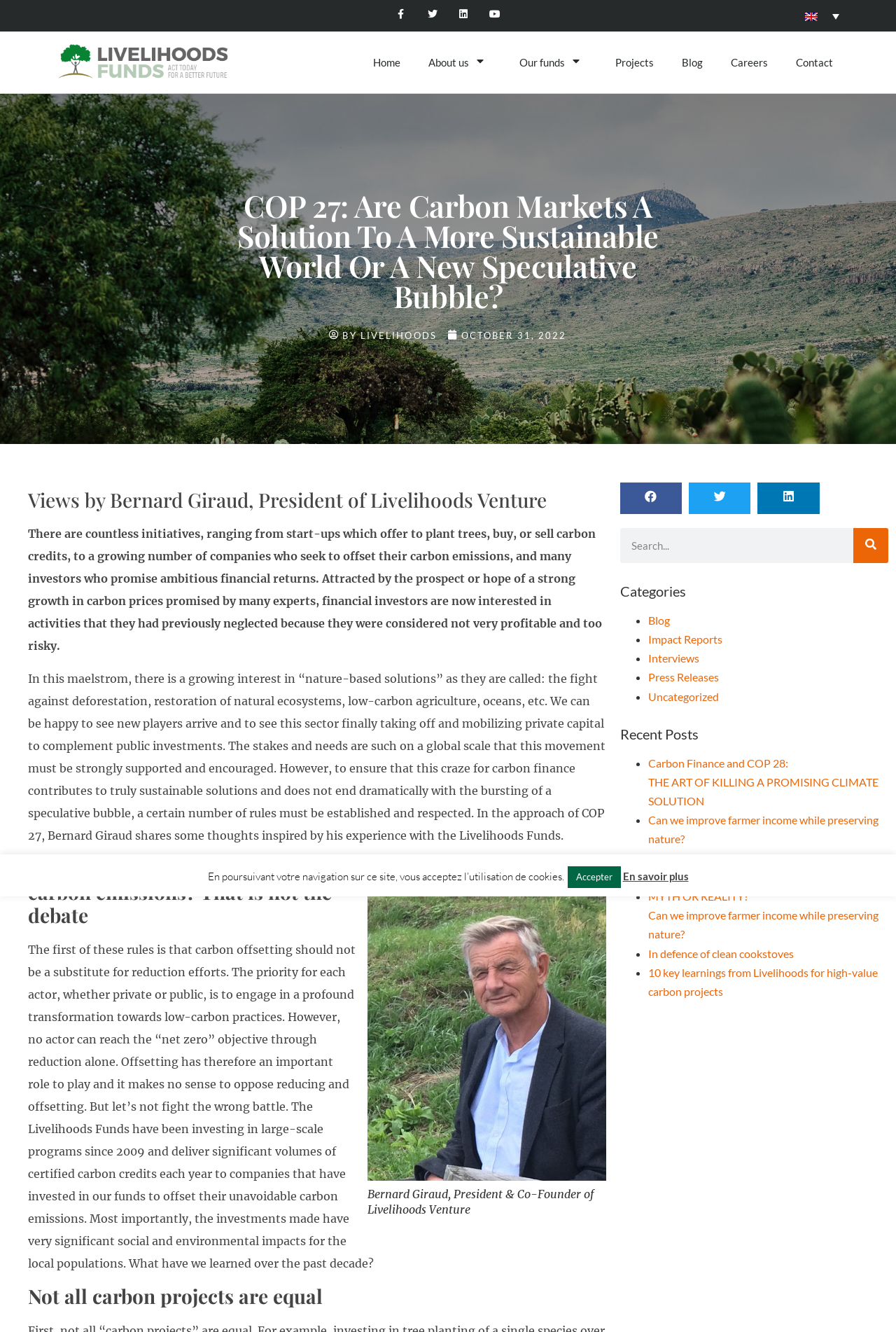What is the language of the webpage?
Please provide a comprehensive answer based on the details in the screenshot.

I determined the language by looking at the text content of the webpage, which appears to be in English.